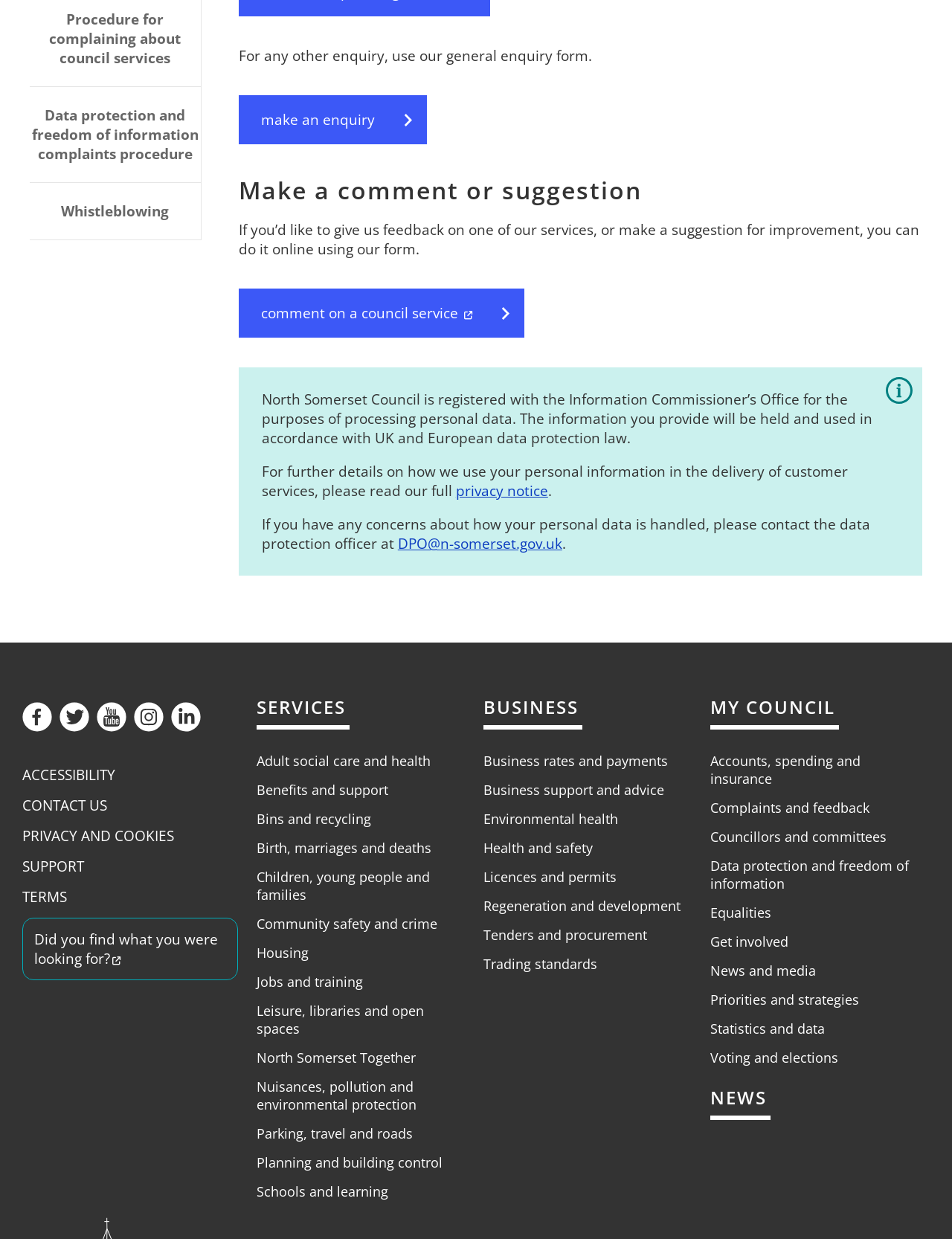Show the bounding box coordinates for the element that needs to be clicked to execute the following instruction: "Make an enquiry". Provide the coordinates in the form of four float numbers between 0 and 1, i.e., [left, top, right, bottom].

[0.251, 0.077, 0.448, 0.116]